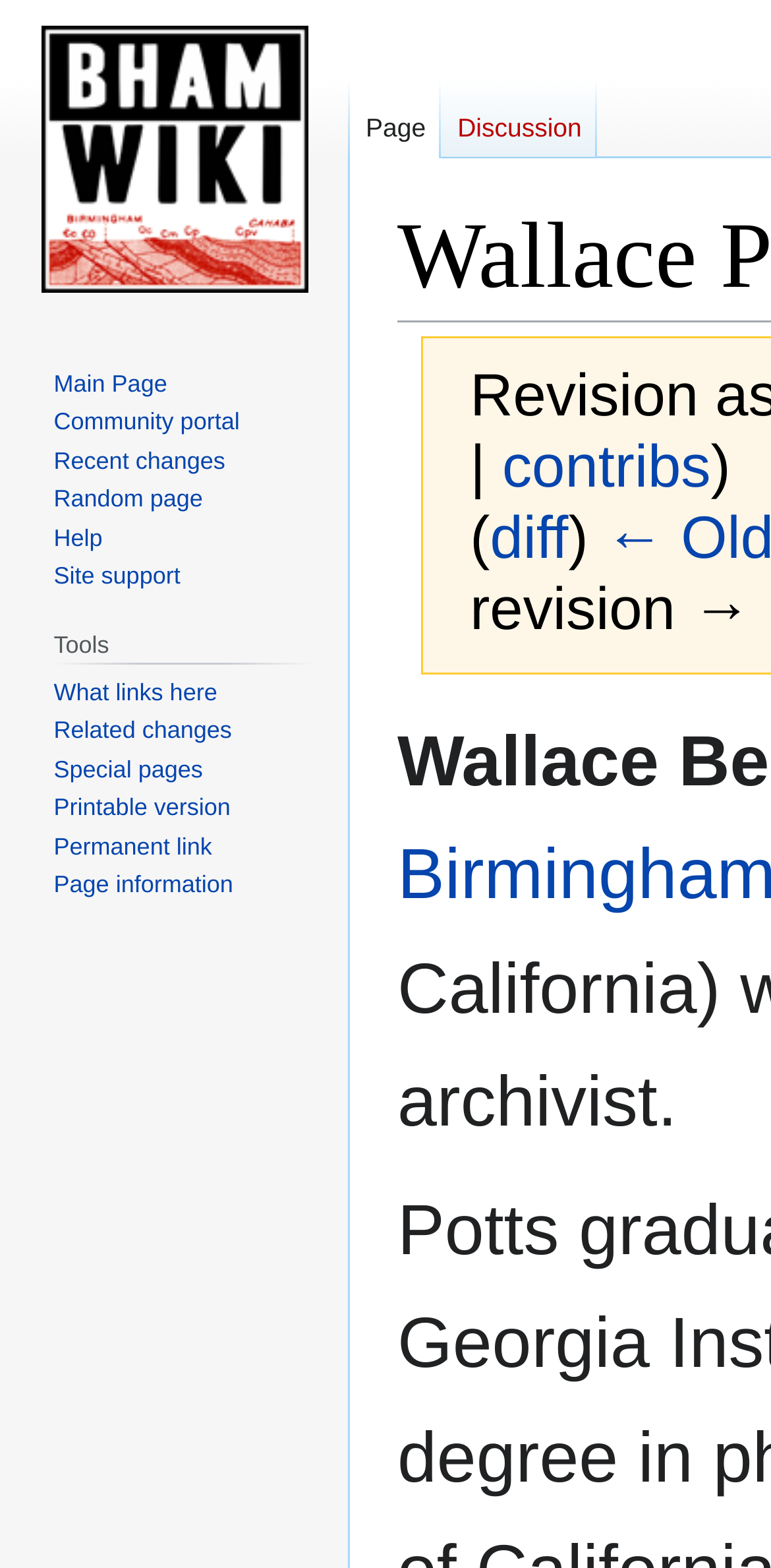Please give a succinct answer using a single word or phrase:
What is the shortcut key for the 'Page' link?

Alt+c